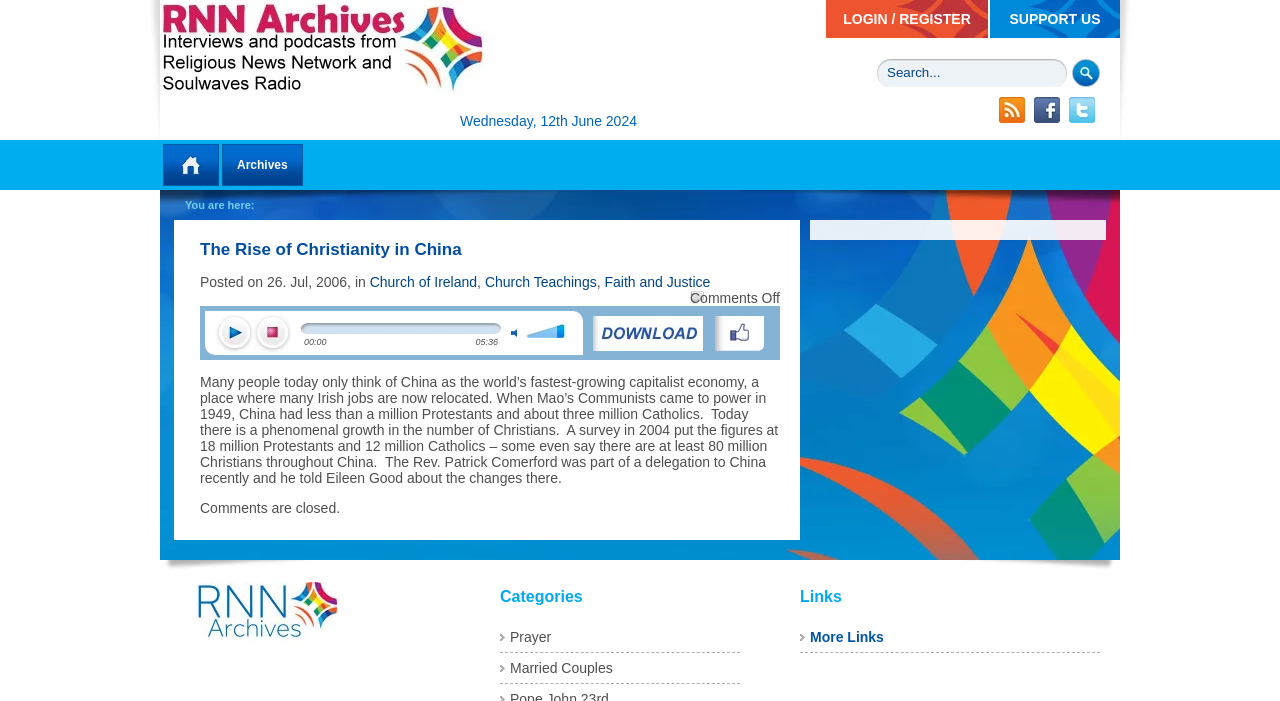Find the bounding box coordinates of the area to click in order to follow the instruction: "Go to home page".

[0.128, 0.207, 0.17, 0.264]